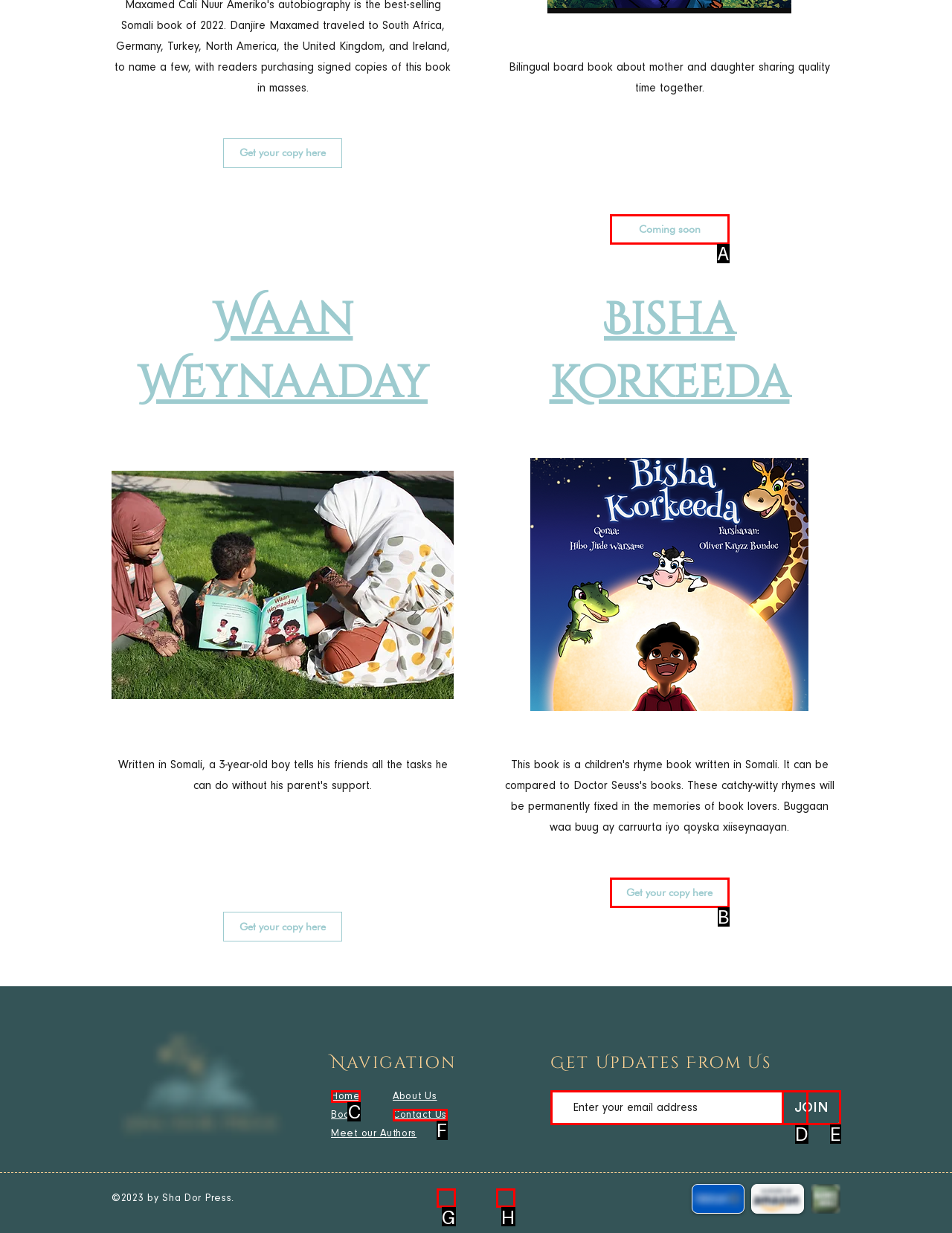Identify which HTML element should be clicked to fulfill this instruction: Click on 'Coming soon' Reply with the correct option's letter.

A